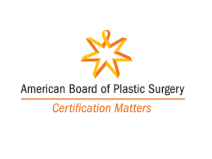Give an in-depth summary of the scene depicted in the image.

The image features the logo of the American Board of Plastic Surgery, prominently displayed at the top. Below the emblem, which symbolizes the board’s commitment to excellence in the field, is the caption “Certification Matters” in an orange font. This highlights the importance of board certification for professionals in plastic surgery, underscoring the dedication to safety, quality, and ethical practice within the industry. The design is both modern and professional, aiming to instill trust and confidence in prospective patients about the standards upheld by certified surgeons.